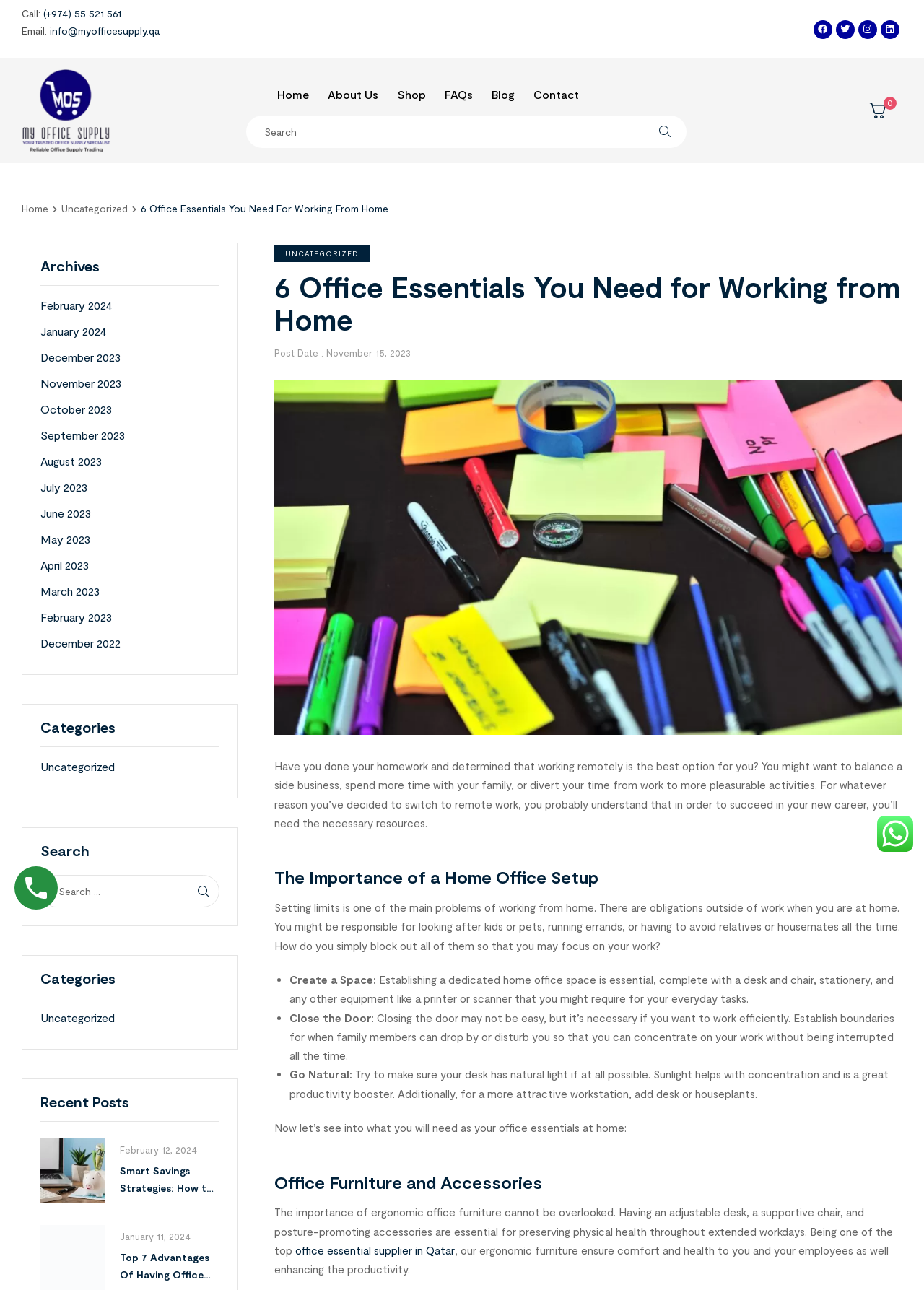Determine the bounding box coordinates for the clickable element required to fulfill the instruction: "Call the office". Provide the coordinates as four float numbers between 0 and 1, i.e., [left, top, right, bottom].

[0.023, 0.006, 0.047, 0.015]